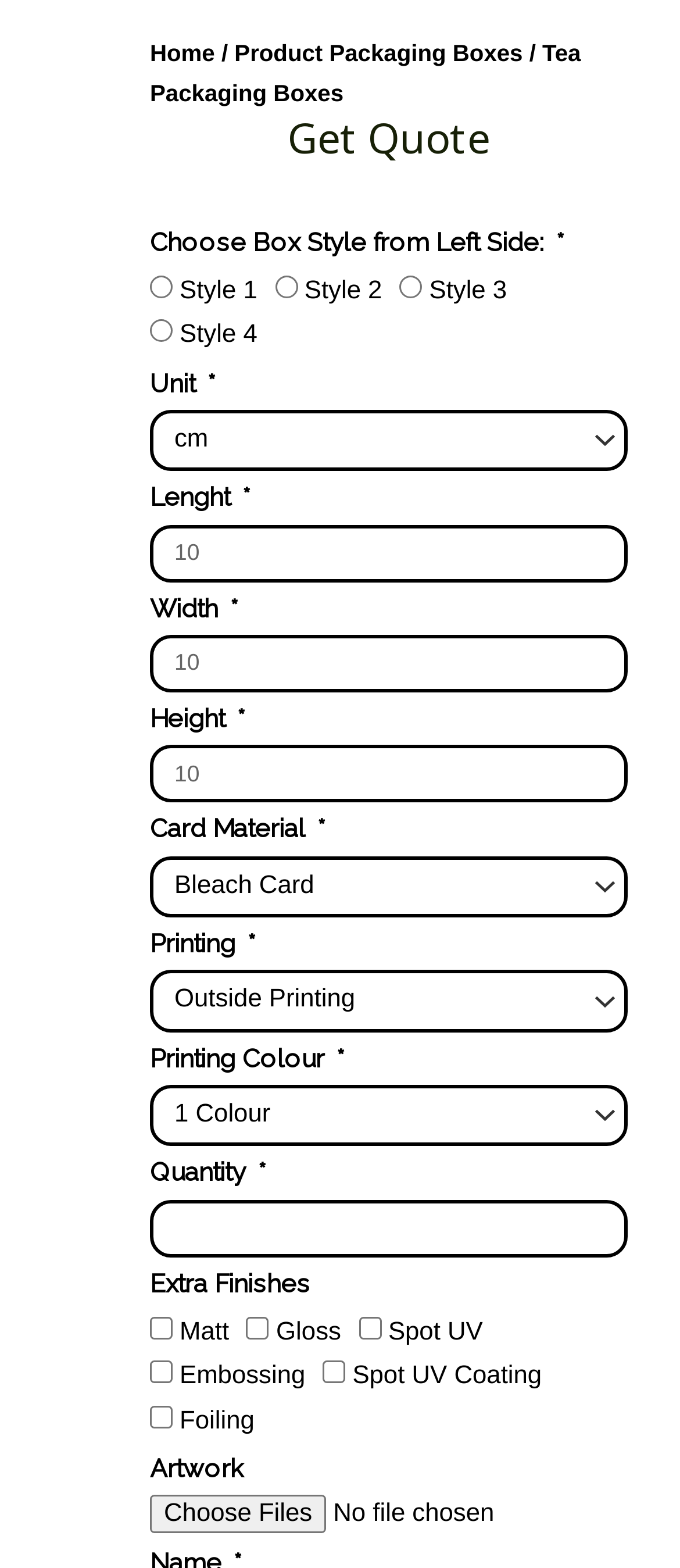Determine the bounding box coordinates for the clickable element required to fulfill the instruction: "Enter the length". Provide the coordinates as four float numbers between 0 and 1, i.e., [left, top, right, bottom].

[0.221, 0.334, 0.923, 0.371]